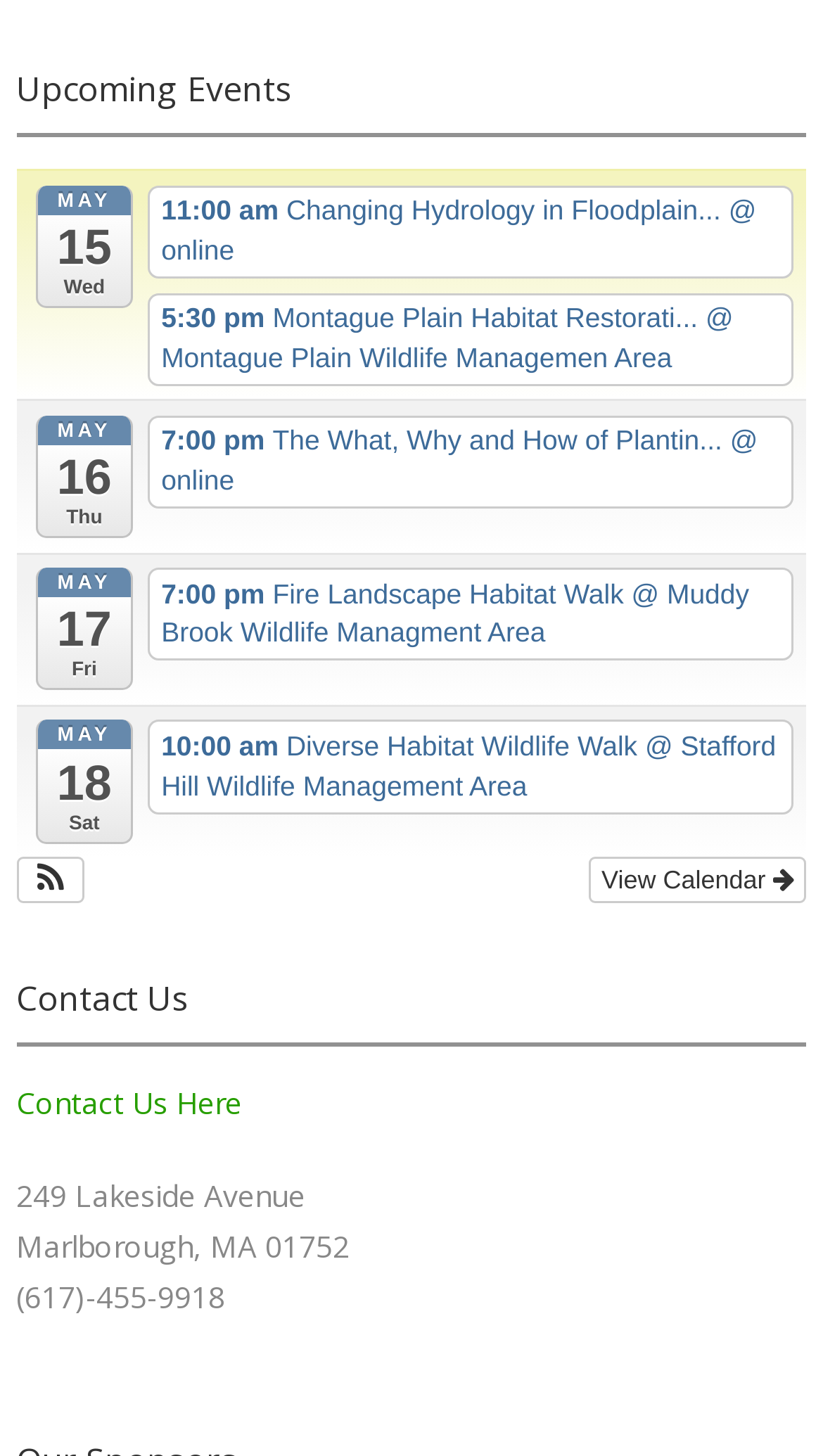What is the time of the Changing Hydrology in Floodplain event?
Refer to the image and provide a one-word or short phrase answer.

11:00 am